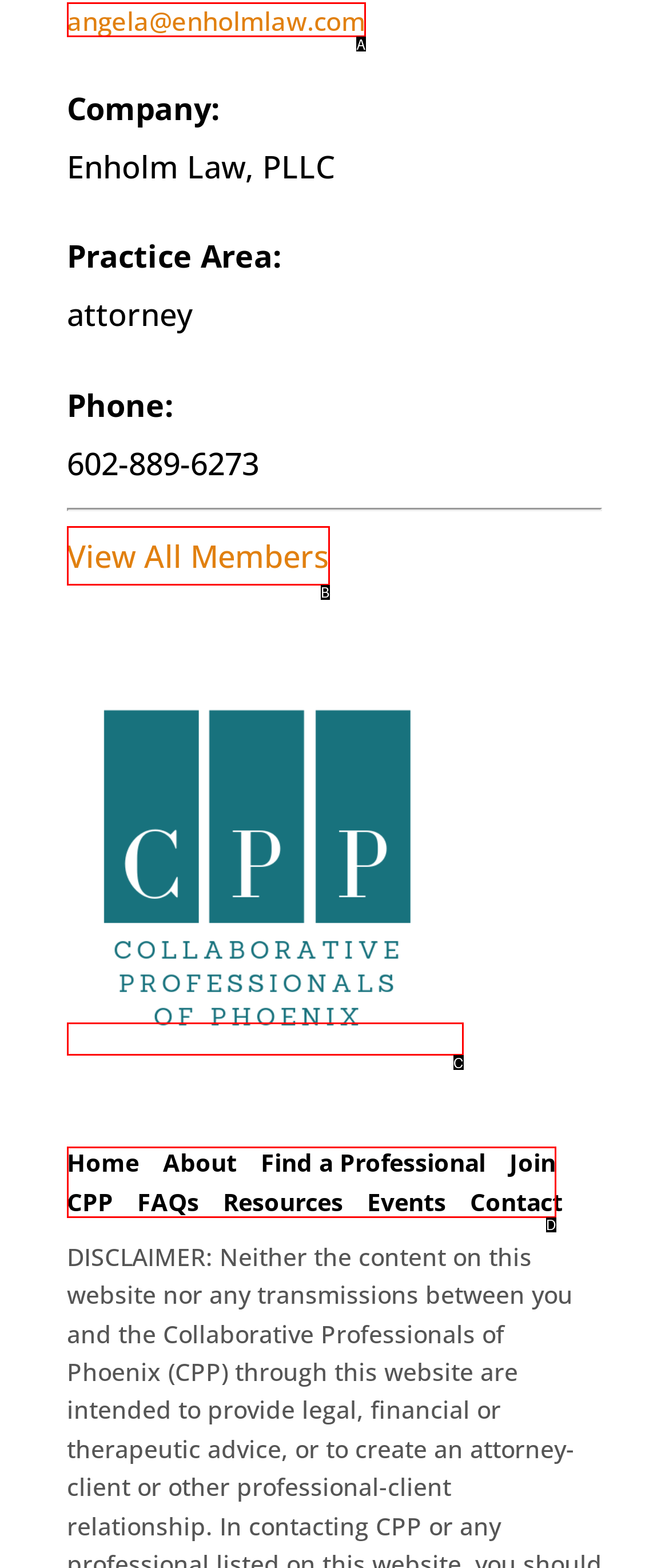Using the element description: Add to Cart, select the HTML element that matches best. Answer with the letter of your choice.

None